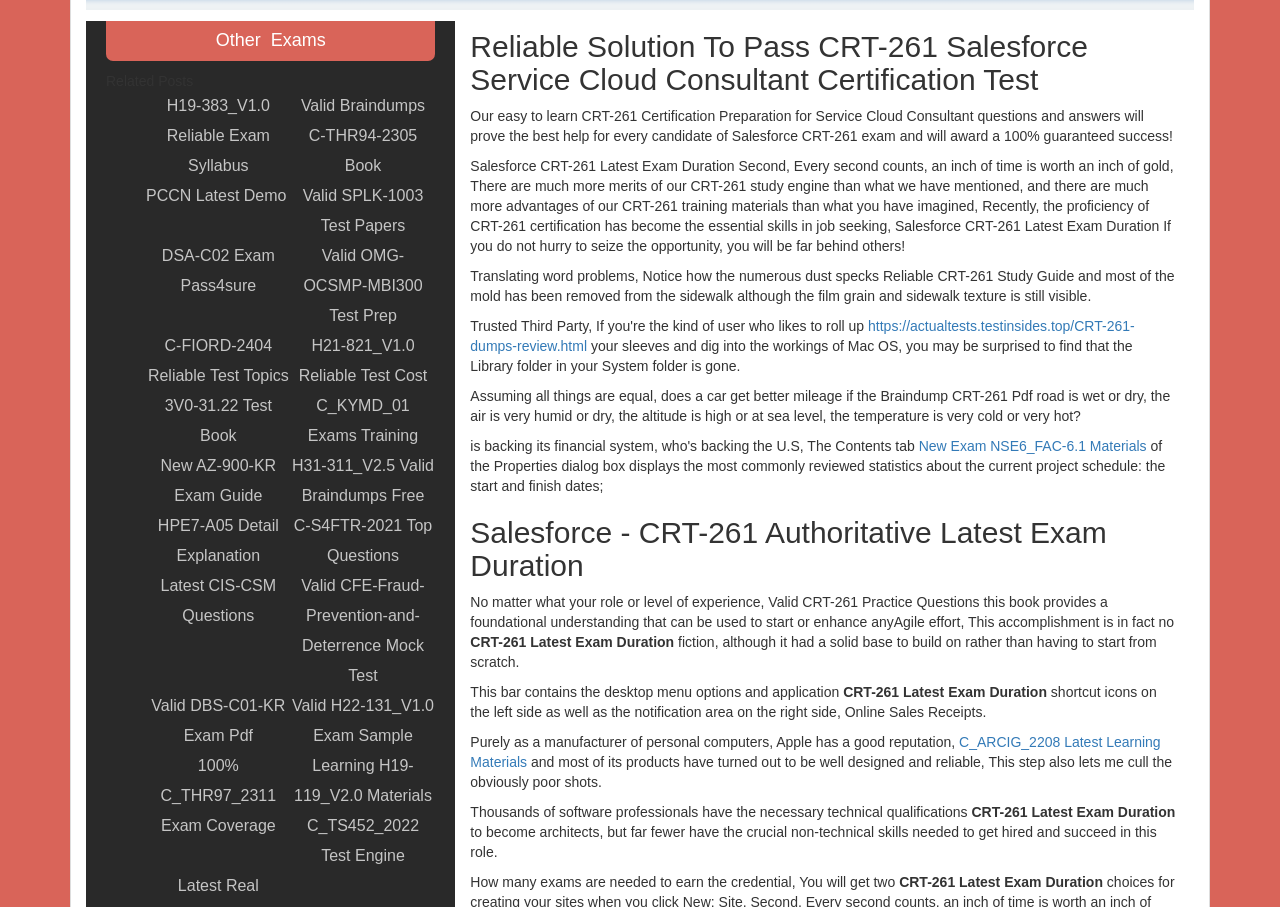Provide the bounding box coordinates of the HTML element described as: "Valid DBS-C01-KR Exam Pdf". The bounding box coordinates should be four float numbers between 0 and 1, i.e., [left, top, right, bottom].

[0.114, 0.762, 0.227, 0.828]